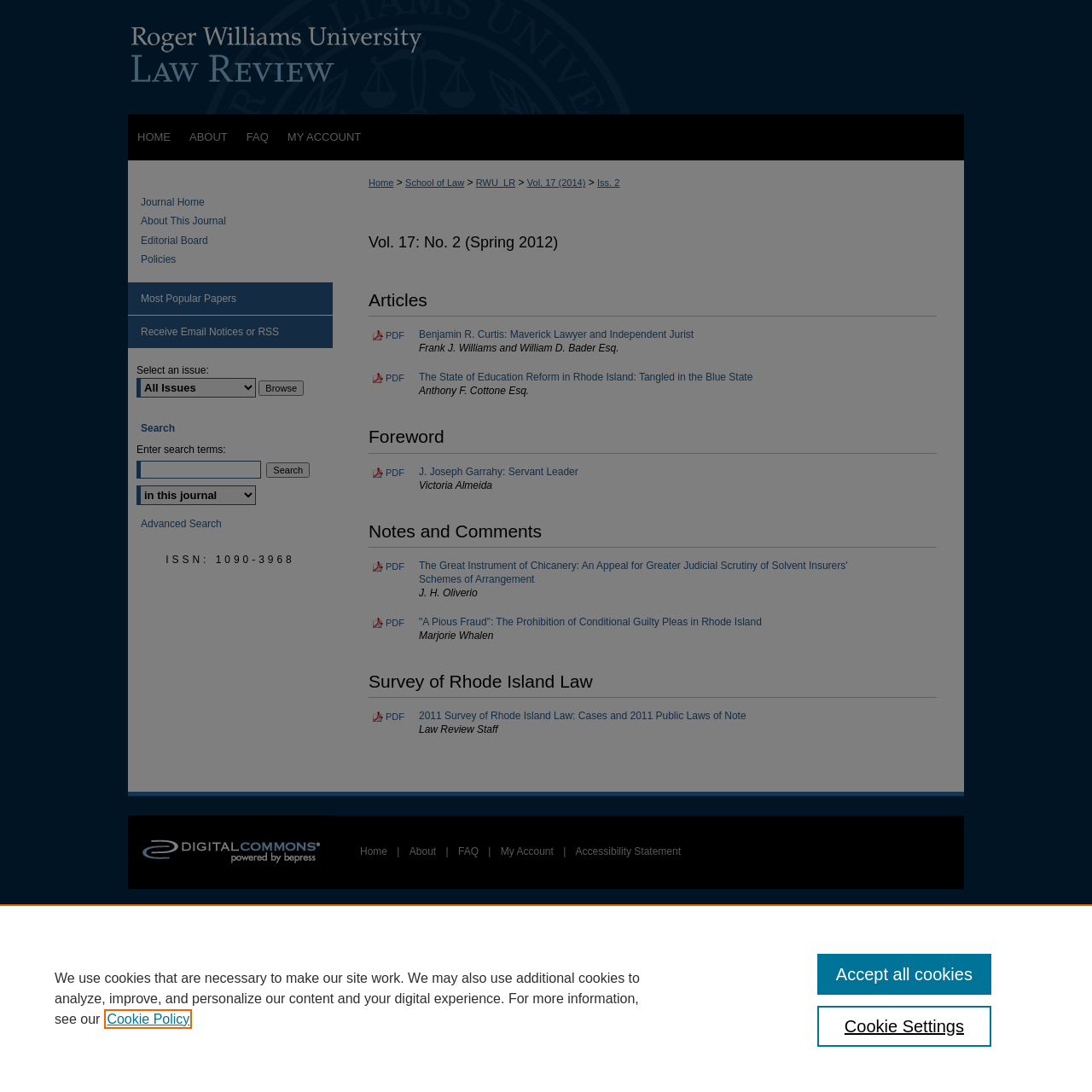Could you find the bounding box coordinates of the clickable area to complete this instruction: "Click on the 'Menu' link"?

[0.953, 0.0, 1.0, 0.039]